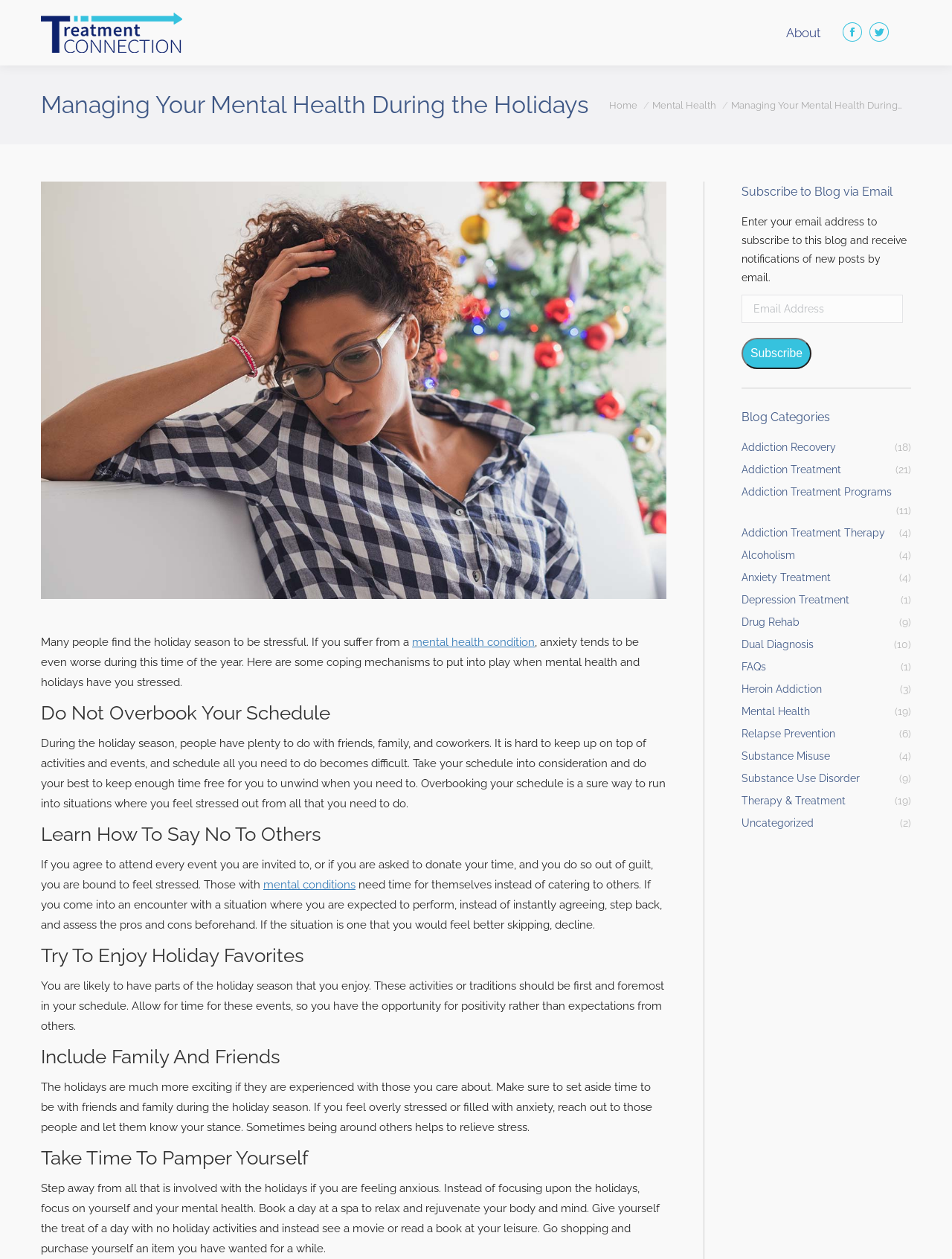Can you identify the bounding box coordinates of the clickable region needed to carry out this instruction: 'Subscribe to the blog via email'? The coordinates should be four float numbers within the range of 0 to 1, stated as [left, top, right, bottom].

[0.779, 0.268, 0.852, 0.293]